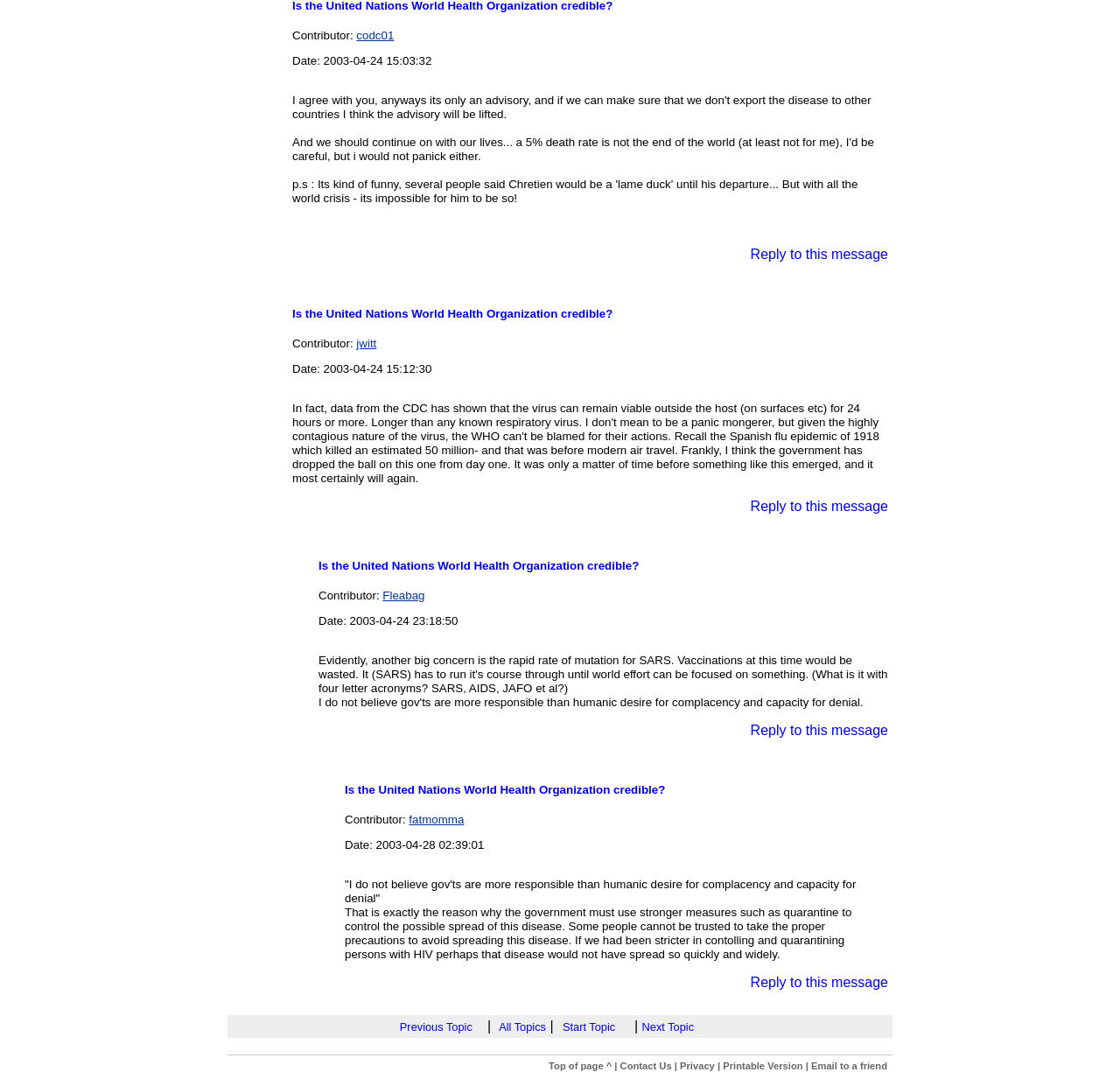Given the element description, predict the bounding box coordinates in the format (top-left x, top-left y, bottom-right x, bottom-right y), using floating point numbers between 0 and 1: fatmomma

[0.365, 0.748, 0.414, 0.76]